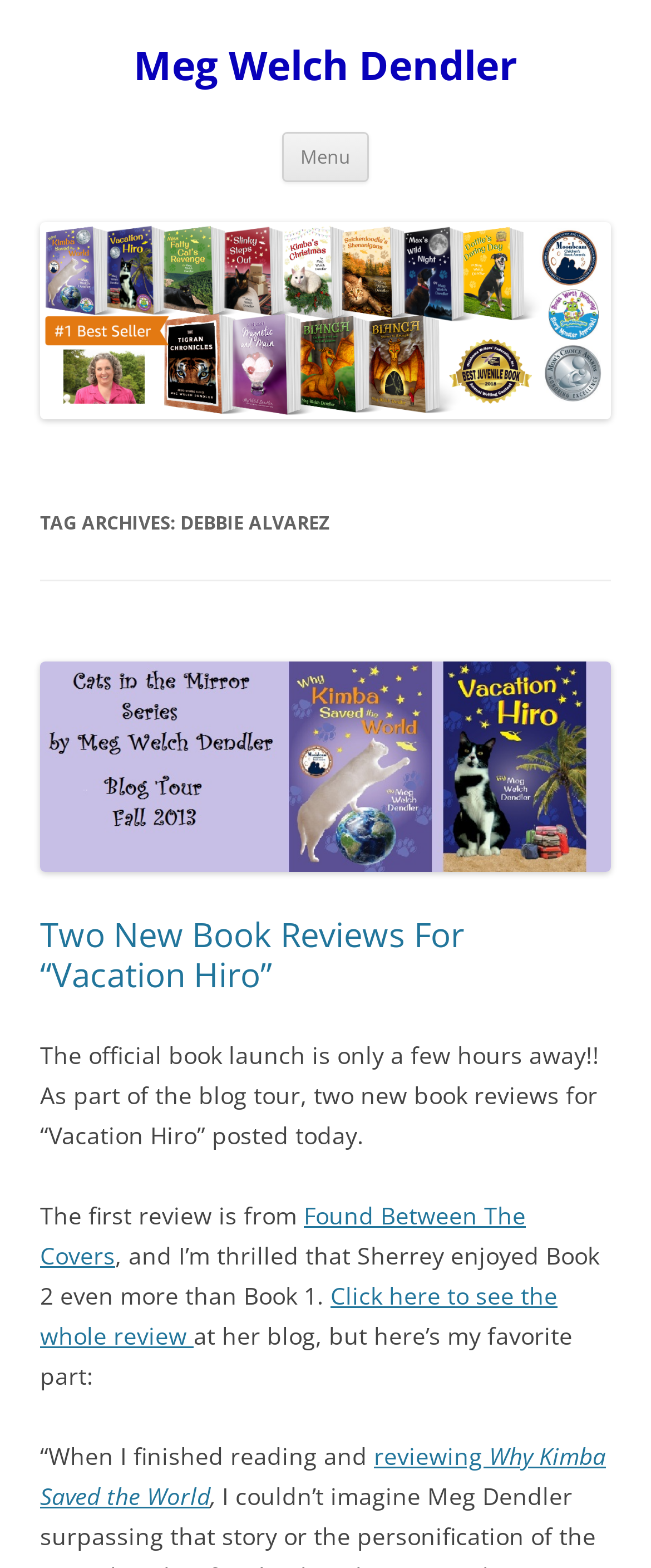Extract the bounding box coordinates of the UI element described by: "alt="College Soccer News"". The coordinates should include four float numbers ranging from 0 to 1, e.g., [left, top, right, bottom].

None